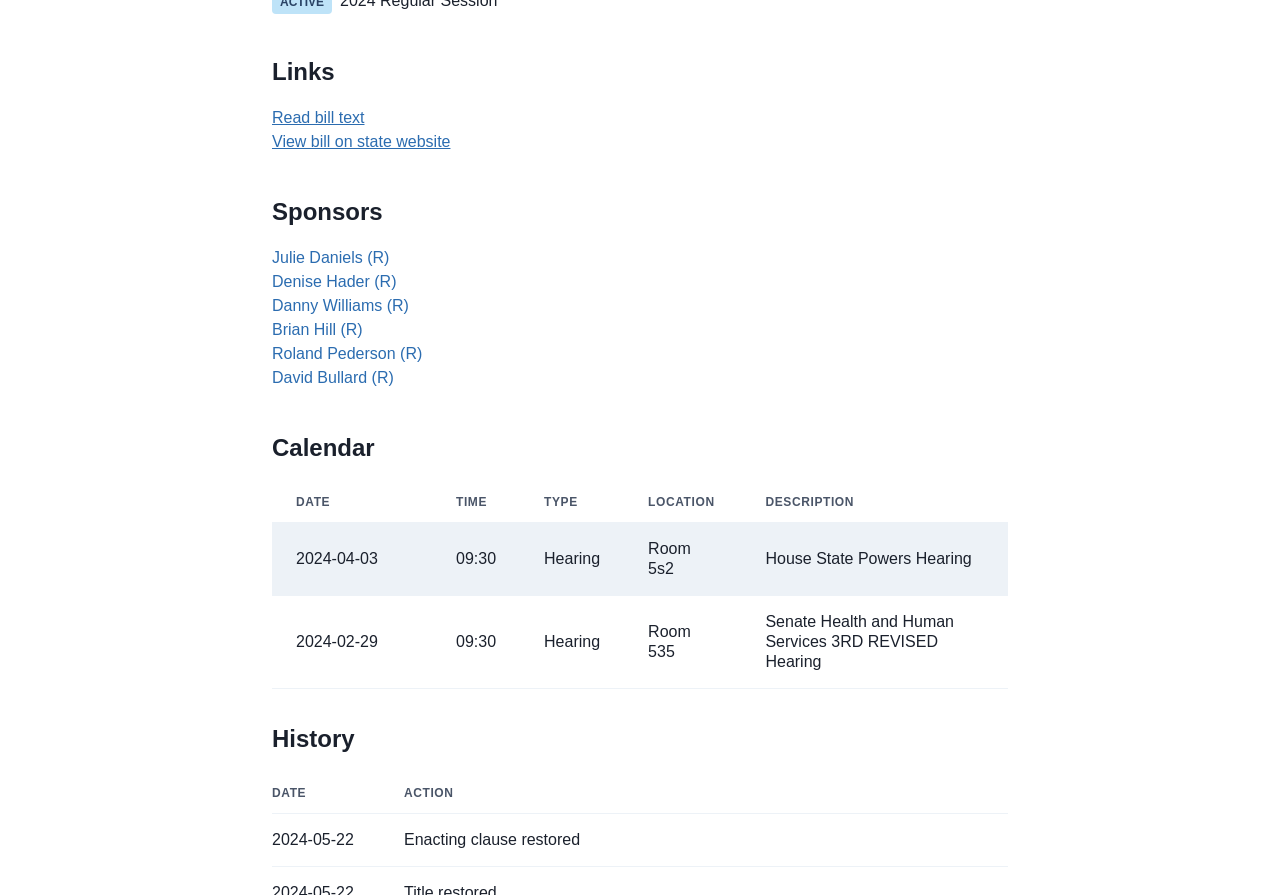From the given element description: "Read bill text", find the bounding box for the UI element. Provide the coordinates as four float numbers between 0 and 1, in the order [left, top, right, bottom].

[0.212, 0.122, 0.285, 0.141]